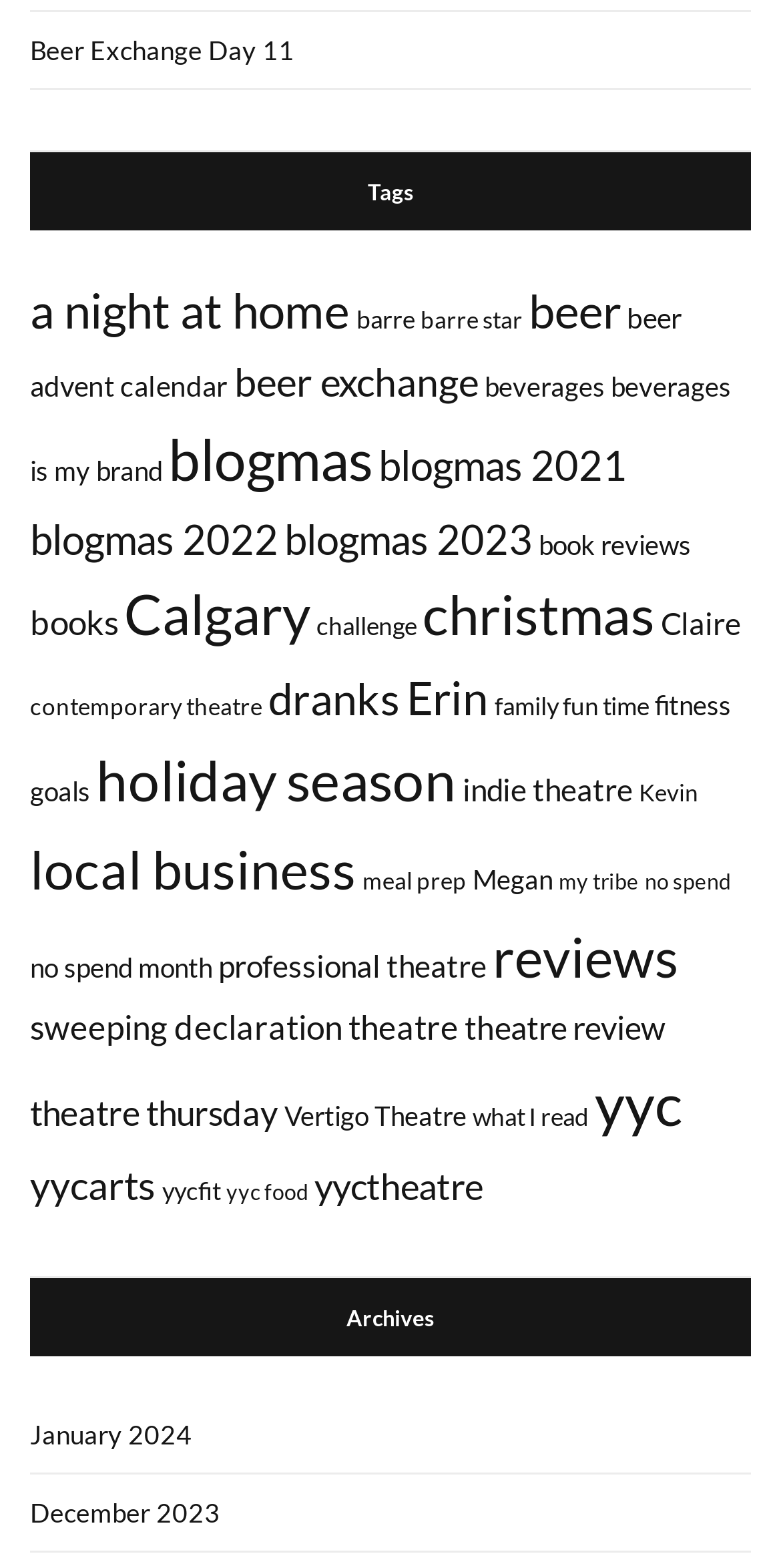Identify the bounding box coordinates of the area that should be clicked in order to complete the given instruction: "View blogmas 2021 posts". The bounding box coordinates should be four float numbers between 0 and 1, i.e., [left, top, right, bottom].

[0.485, 0.282, 0.803, 0.312]